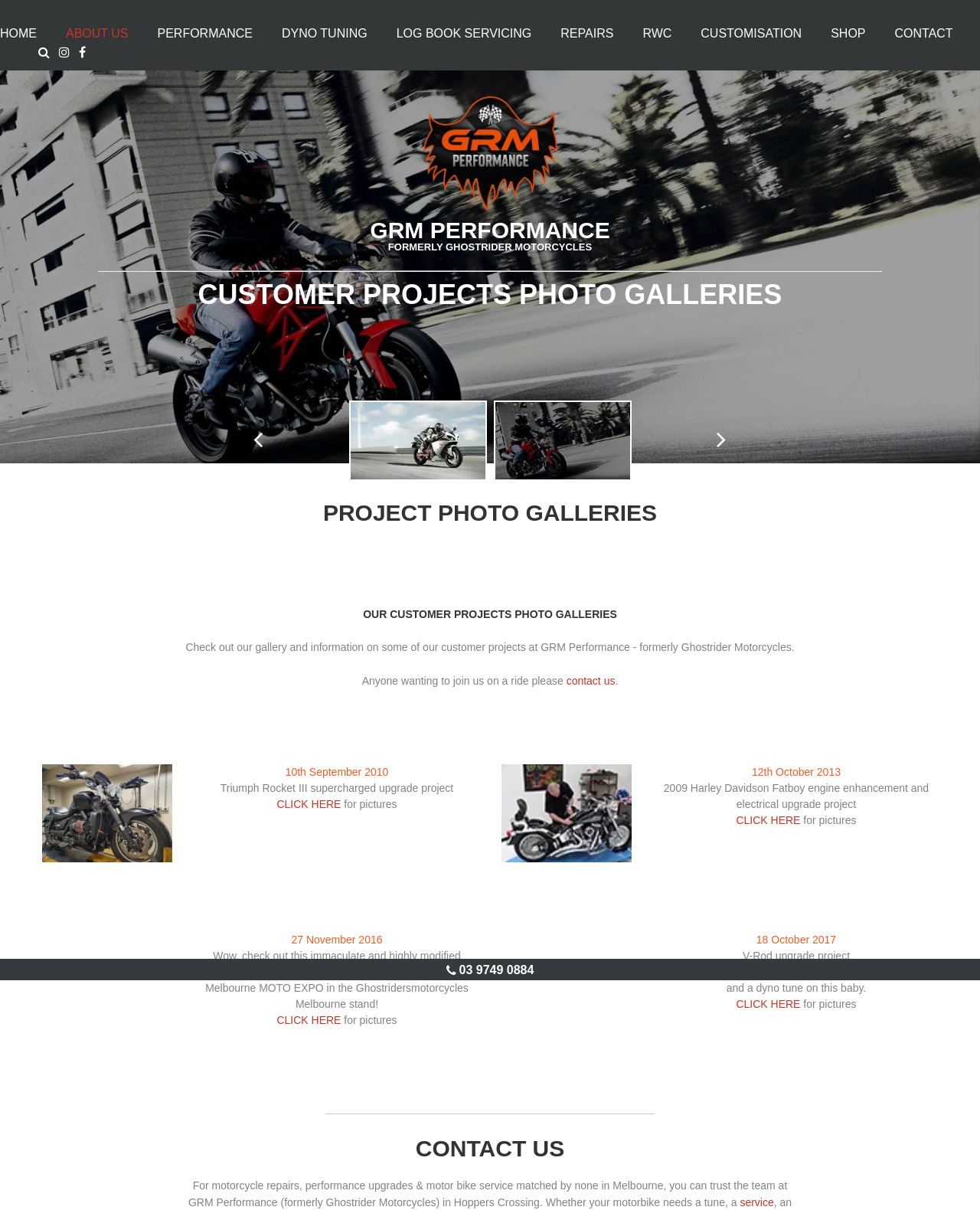Identify the bounding box coordinates of the element that should be clicked to fulfill this task: "Call 03 9749 0884". The coordinates should be provided as four float numbers between 0 and 1, i.e., [left, top, right, bottom].

[0.468, 0.796, 0.545, 0.807]